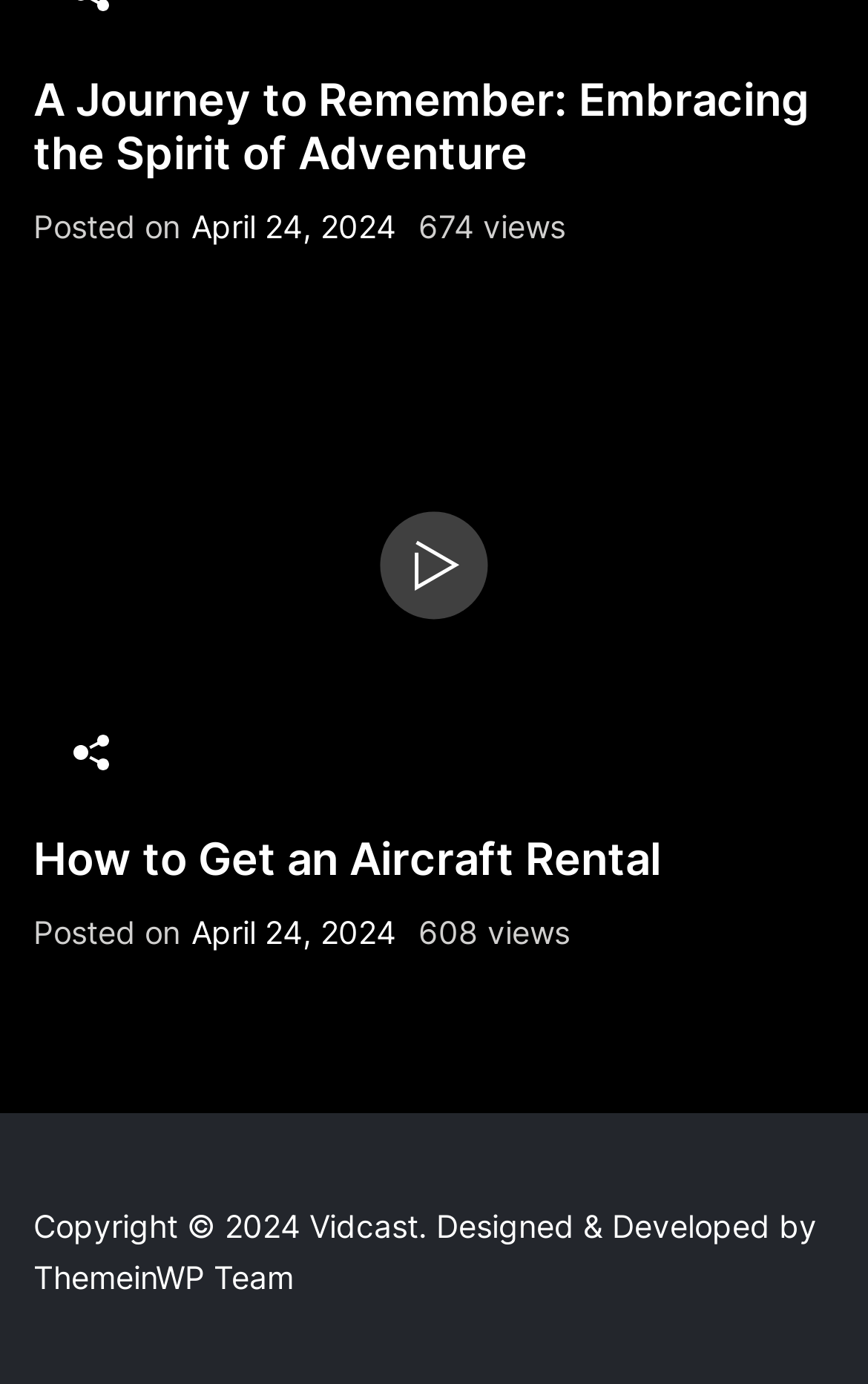Please locate the UI element described by "April 24, 2024April 24, 2024" and provide its bounding box coordinates.

[0.221, 0.147, 0.456, 0.183]